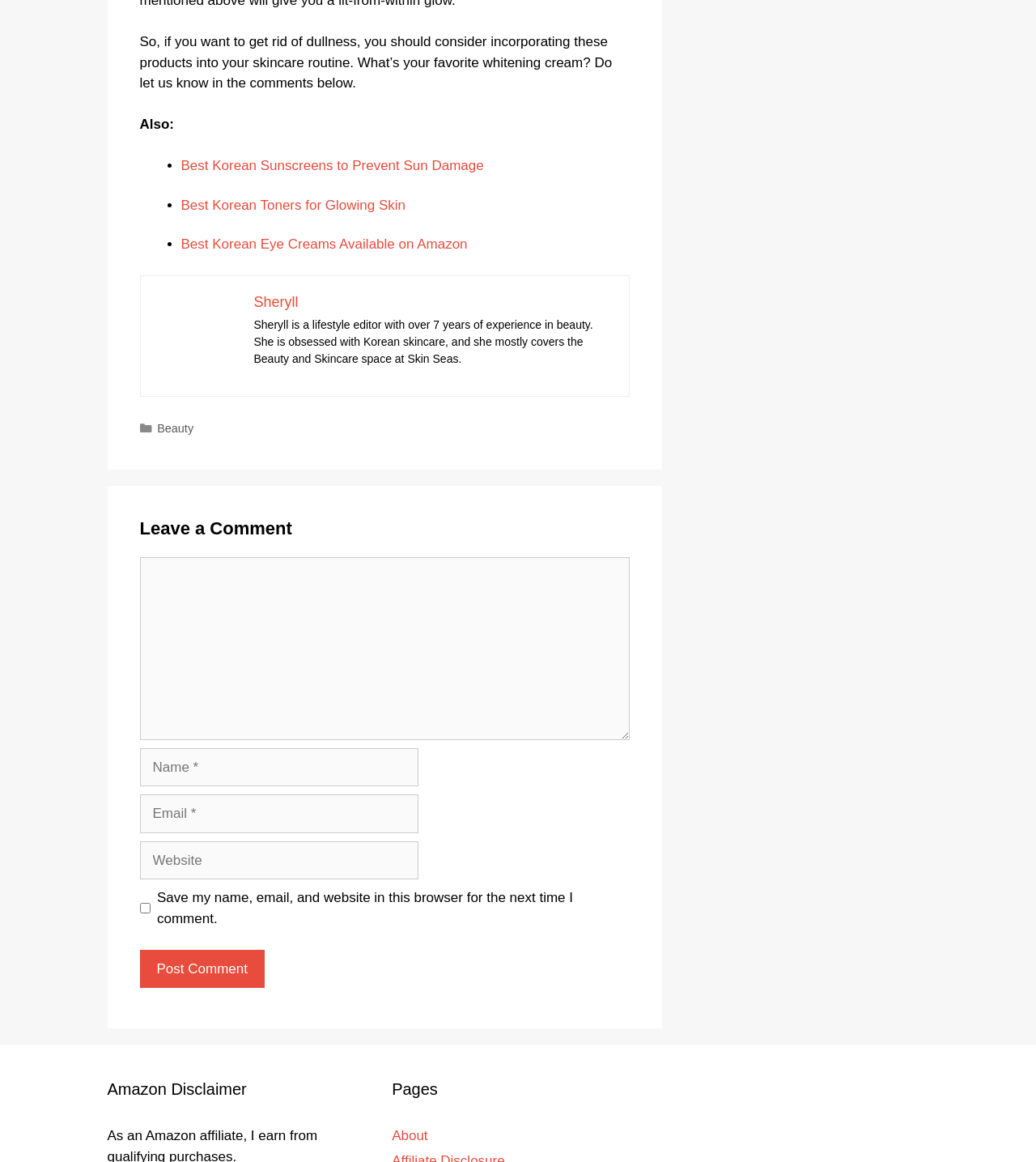What is the category of the article?
Utilize the information in the image to give a detailed answer to the question.

The category of the article is mentioned in the footer section, where it says 'Categories' and lists 'Beauty' as one of the categories.